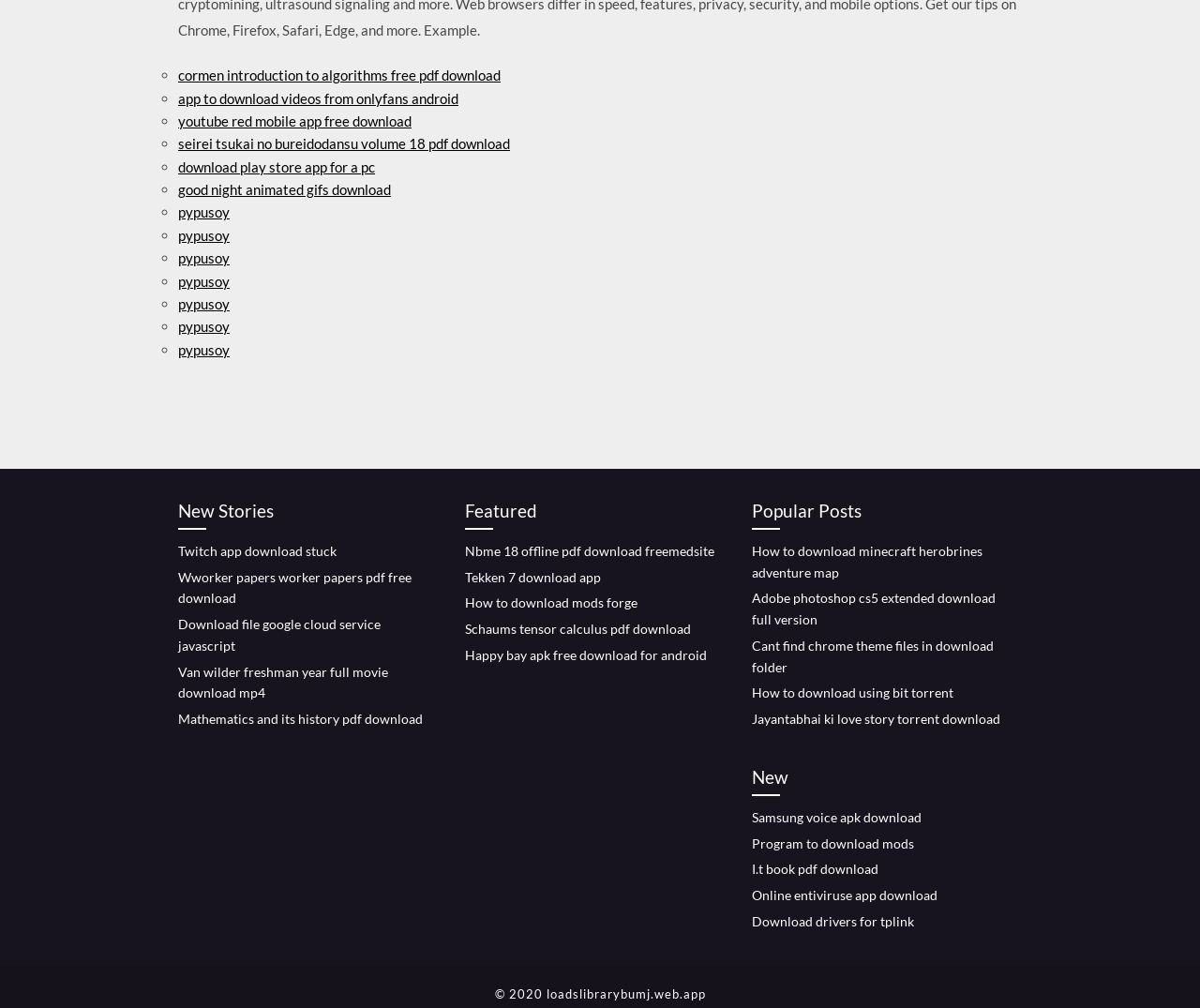Give a one-word or short phrase answer to this question: 
What is the category of the link 'Jayantabhai ki love story torrent download'?

Popular Posts